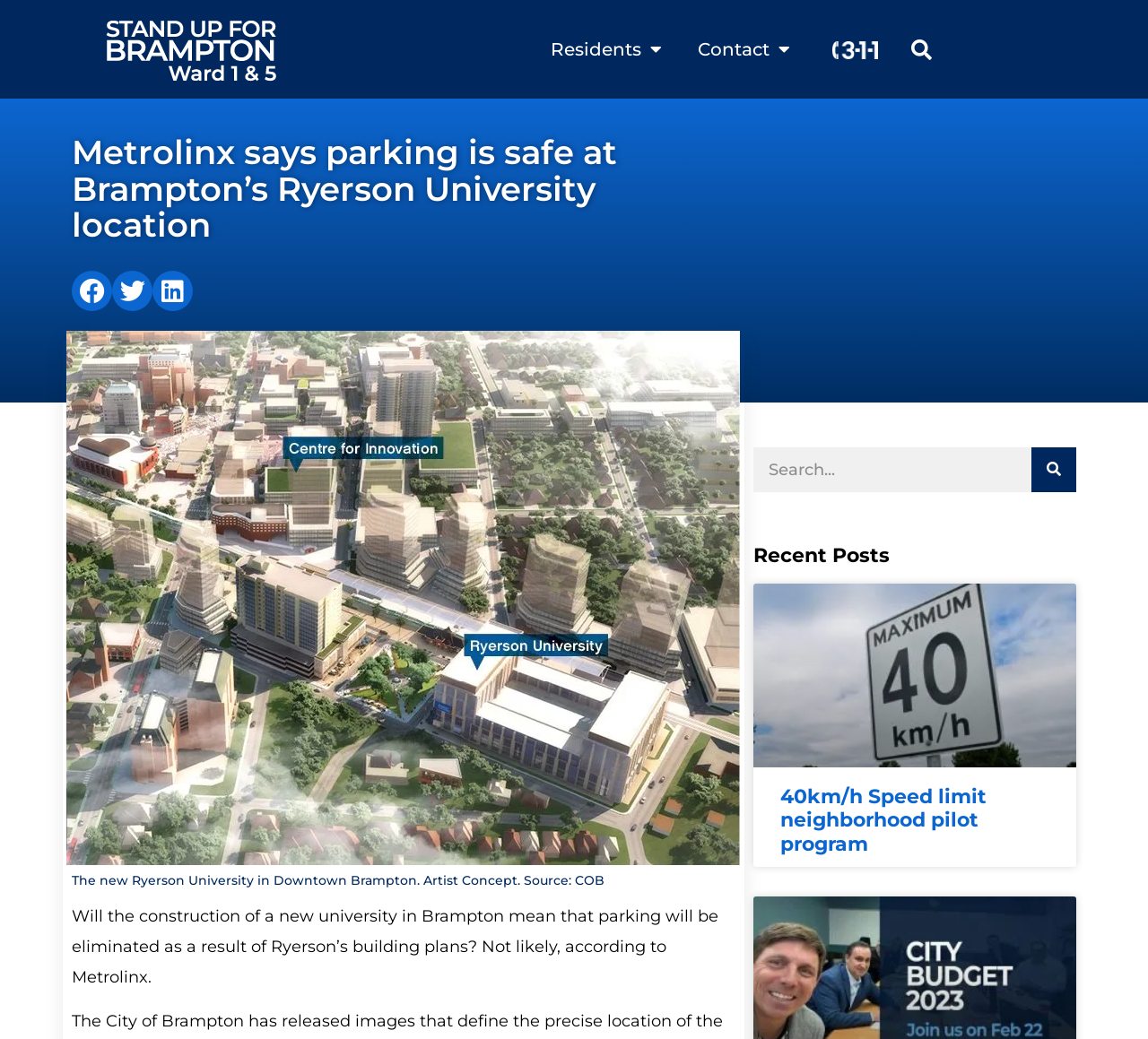Detail the various sections and features of the webpage.

The webpage is about Metrolinx's statement on parking at Ryerson University's Brampton location. At the top, there are several links, including a menu for residents and a contact link, positioned horizontally across the page. Below these links, there is a search bar with a search button. 

The main content of the page is divided into two sections. On the left, there is a heading that repeats the title of the webpage, followed by three social media sharing buttons. On the right, there is a large image of the new Ryerson University in Downtown Brampton, accompanied by a caption. 

Below the image, there is a paragraph of text that summarizes the article, stating that the construction of a new university in Brampton will not eliminate parking, according to Metrolinx. 

Further down the page, there is a search bar and a heading that says "Recent Posts". Below this heading, there is an article preview with a link to a separate webpage. The article preview has a heading that reads "40km/h Speed limit neighborhood pilot program".